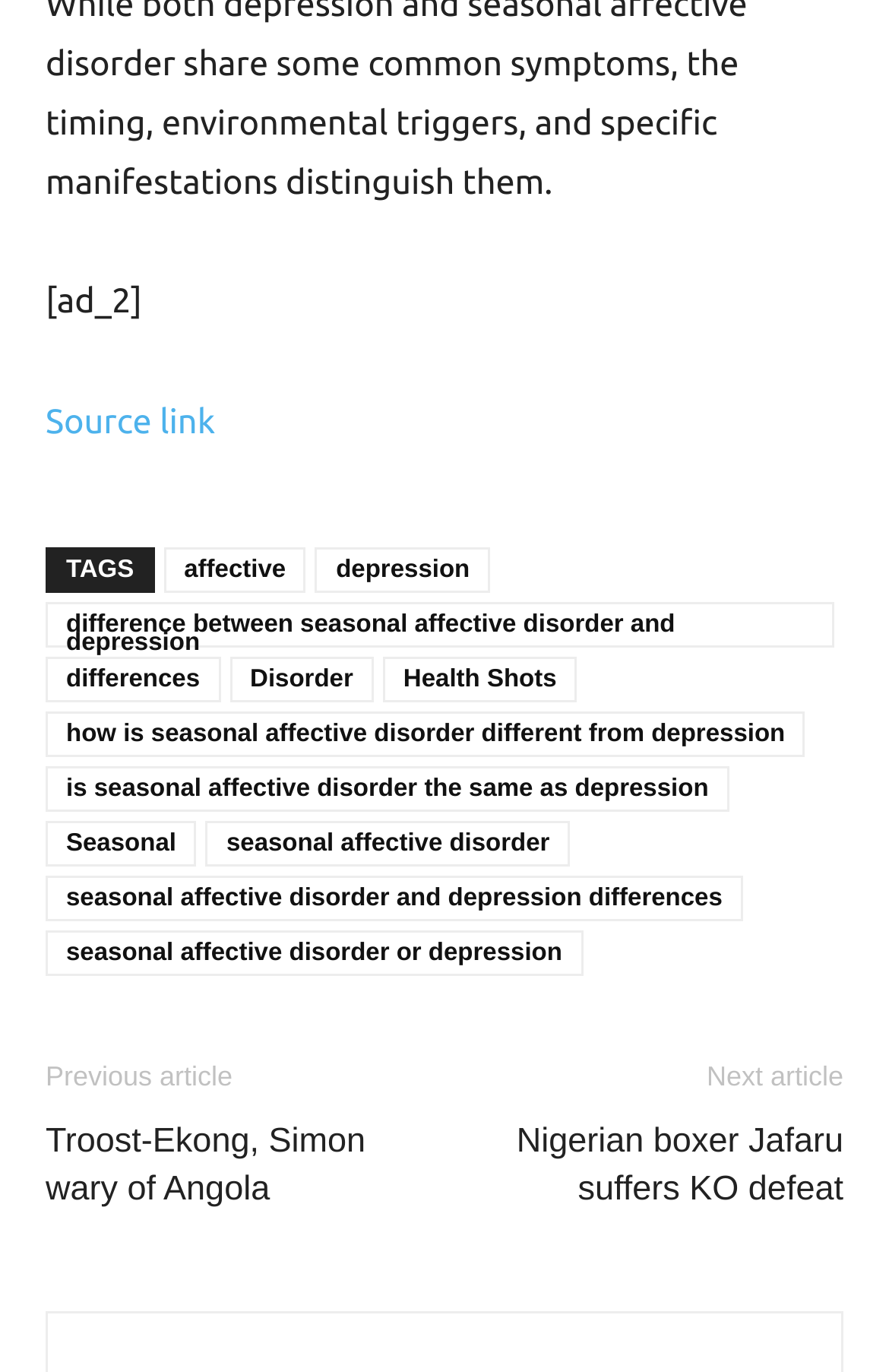Find the bounding box coordinates of the element to click in order to complete the given instruction: "Check out the source link."

[0.051, 0.292, 0.242, 0.32]